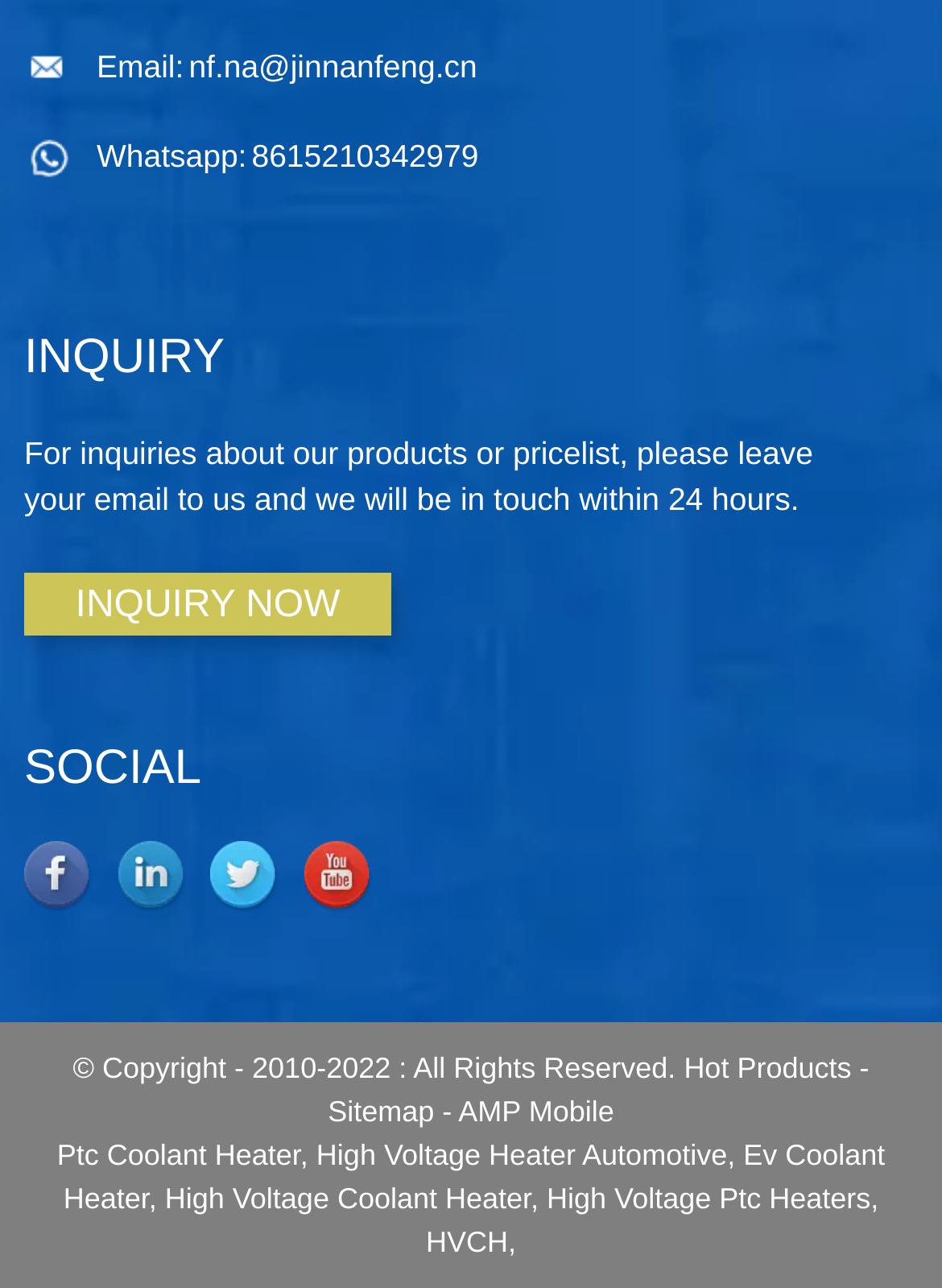Determine the bounding box coordinates of the region to click in order to accomplish the following instruction: "Click the INQUIRY NOW button". Provide the coordinates as four float numbers between 0 and 1, specifically [left, top, right, bottom].

[0.026, 0.445, 0.415, 0.494]